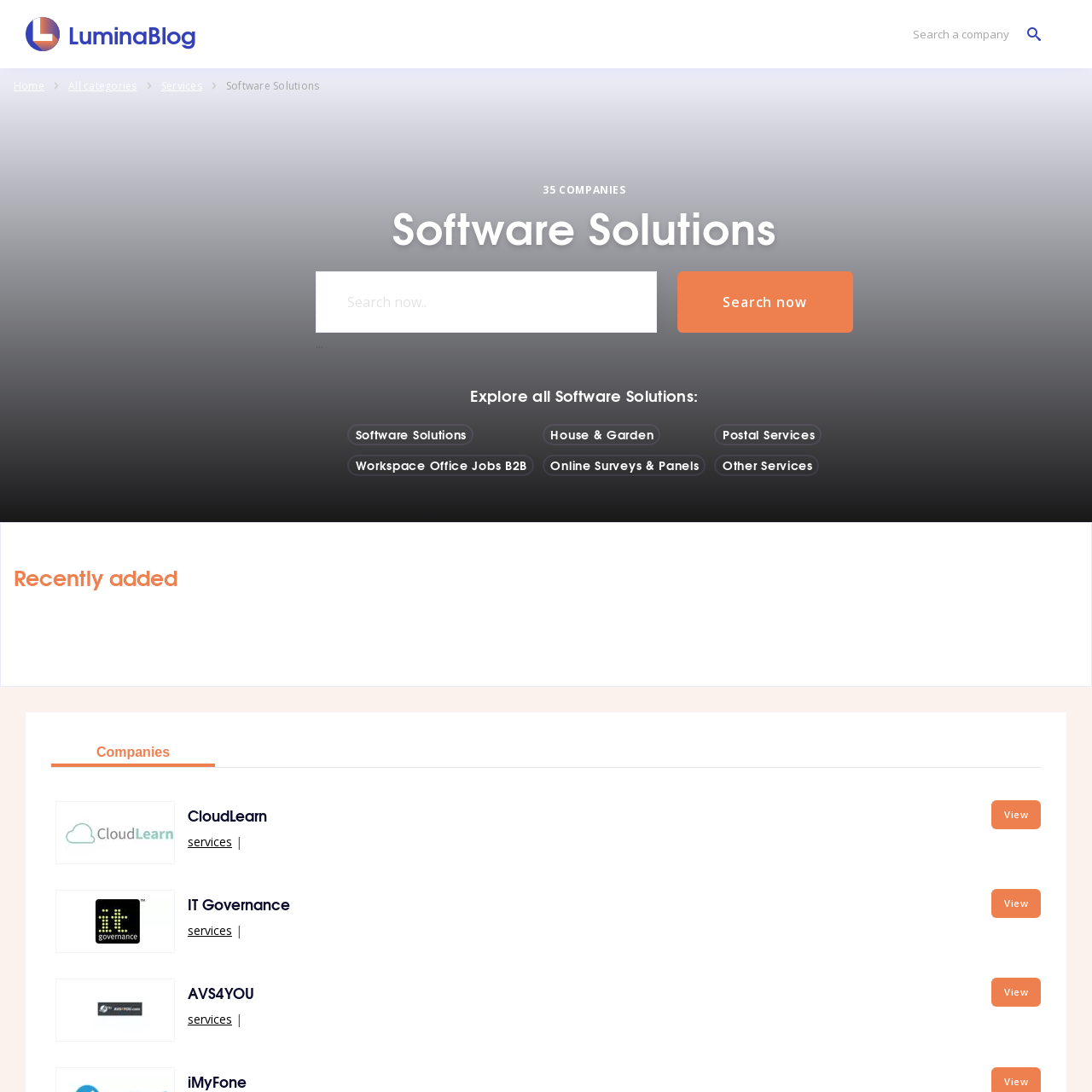Find the bounding box coordinates of the UI element according to this description: "Workspace Office Jobs B2B".

[0.318, 0.416, 0.489, 0.434]